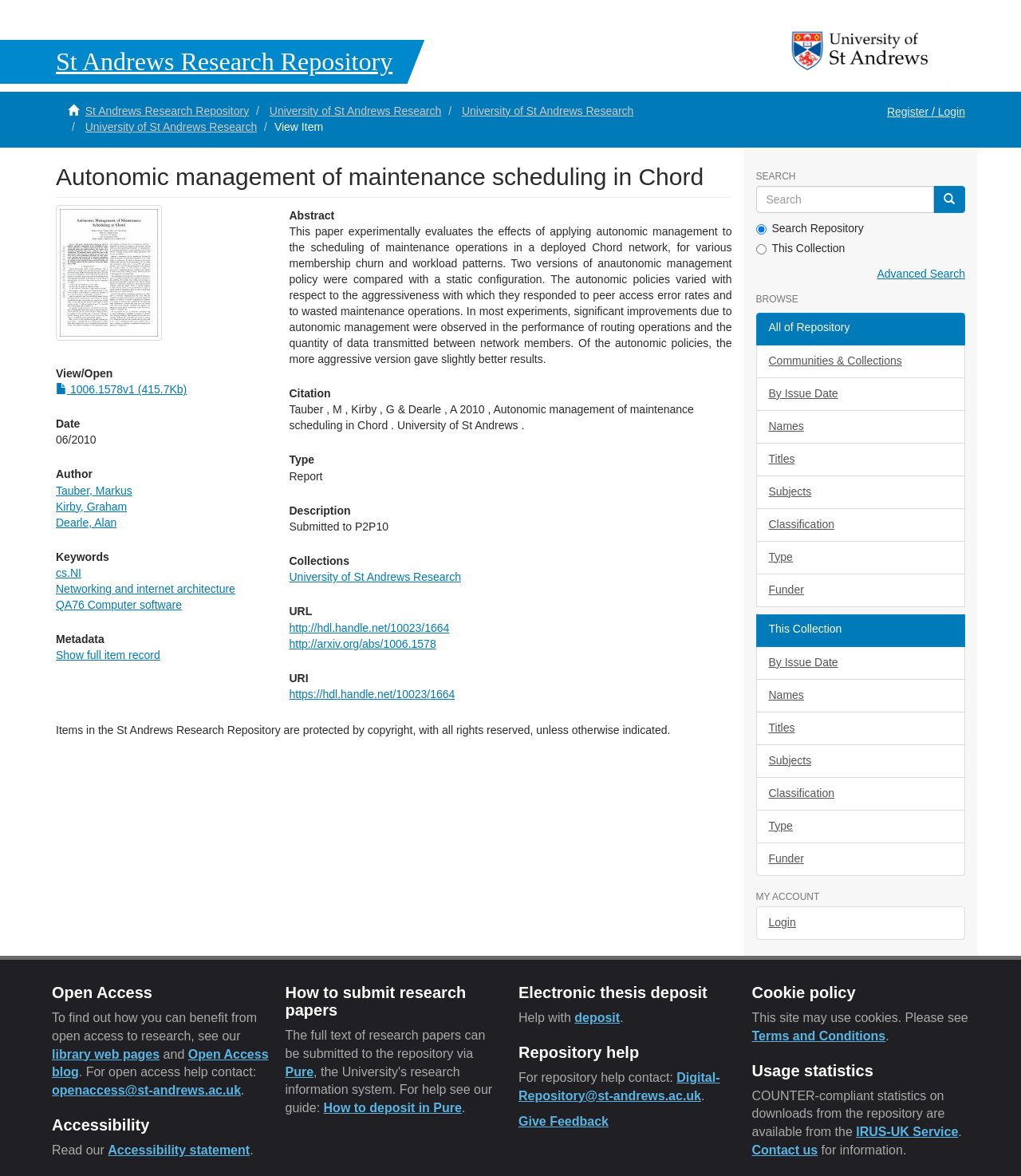Please determine the bounding box coordinates of the element's region to click for the following instruction: "Search the repository".

[0.74, 0.158, 0.915, 0.181]